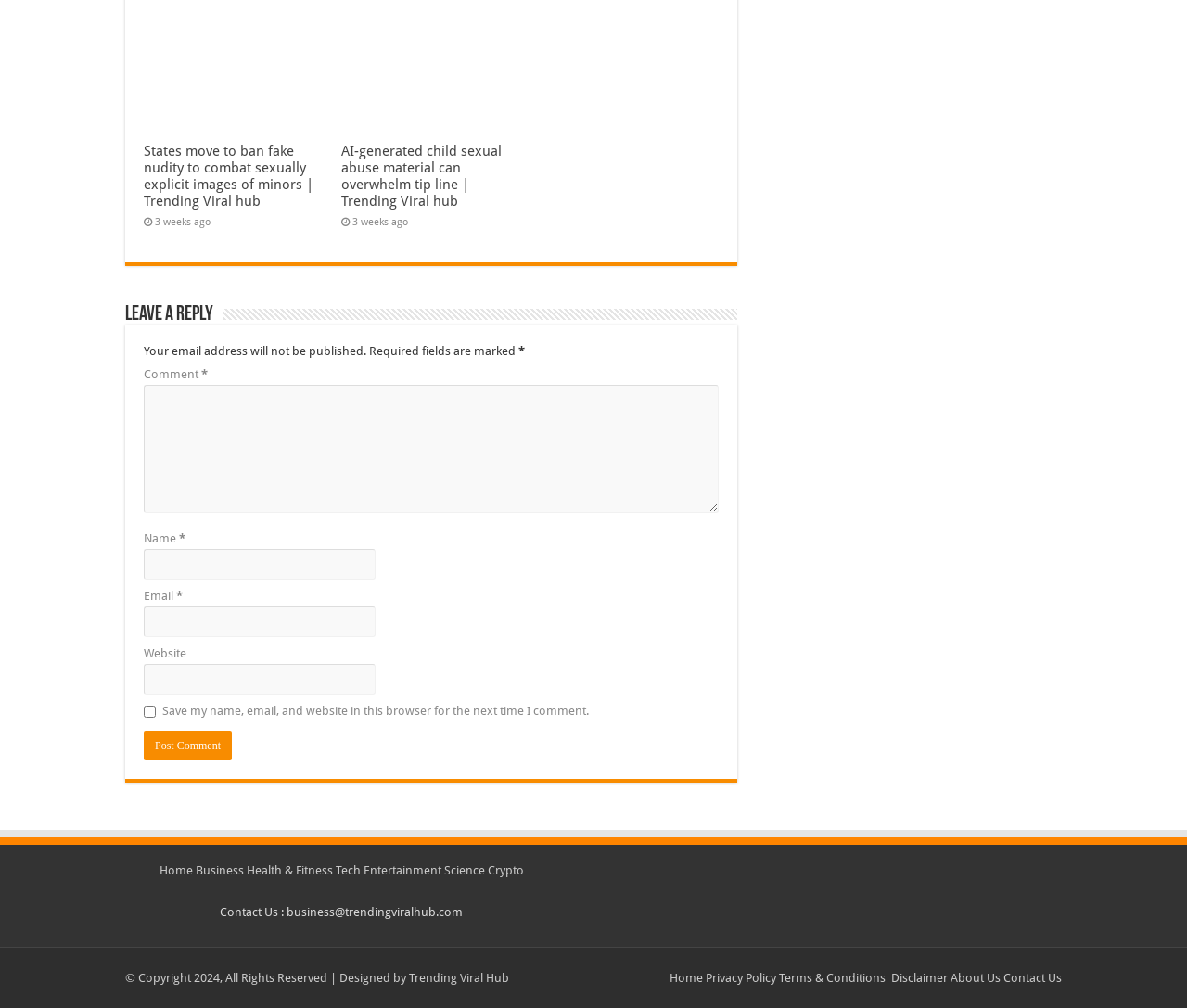What is the email address to contact the website?
Please answer the question with a detailed response using the information from the screenshot.

I found the email address by looking at the StaticText element that contains the text 'Contact Us : business@trendingviralhub.com'.